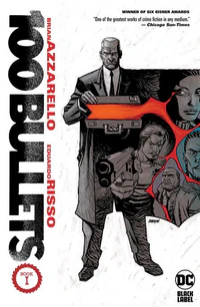What is the name of the publisher?
By examining the image, provide a one-word or phrase answer.

DC Comics